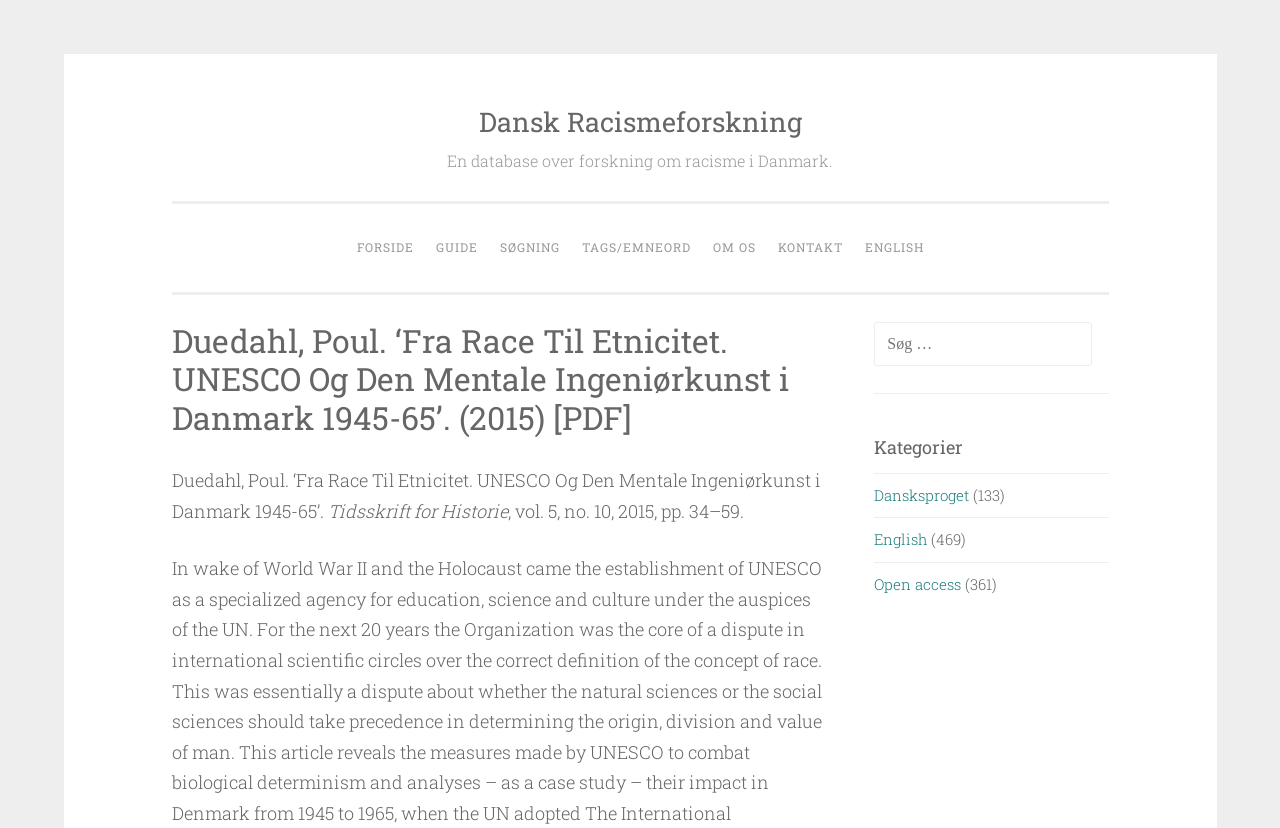Identify the bounding box coordinates of the area you need to click to perform the following instruction: "Switch to English version".

[0.668, 0.275, 0.729, 0.323]